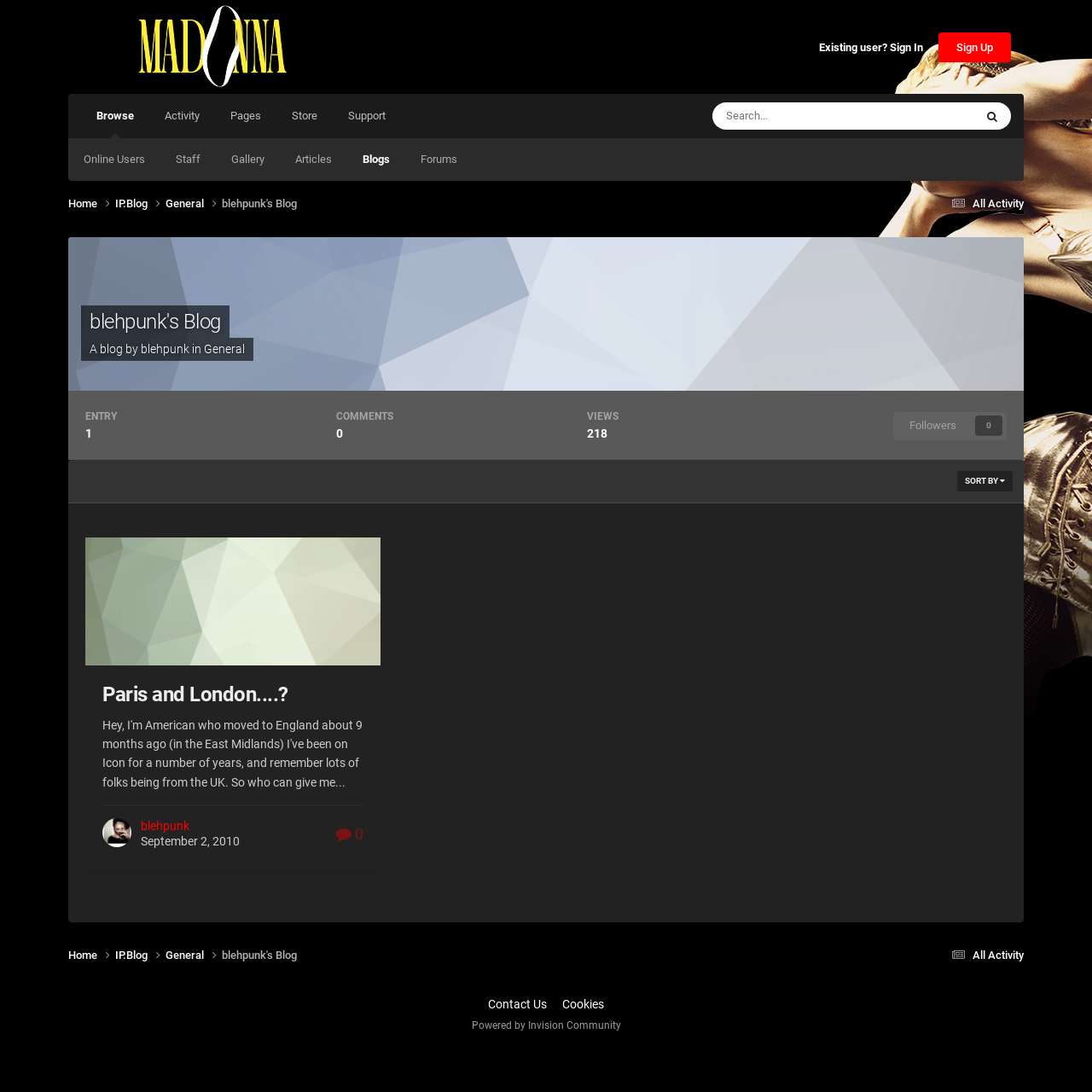Could you provide the bounding box coordinates for the portion of the screen to click to complete this instruction: "Search for something"?

[0.652, 0.094, 0.822, 0.119]